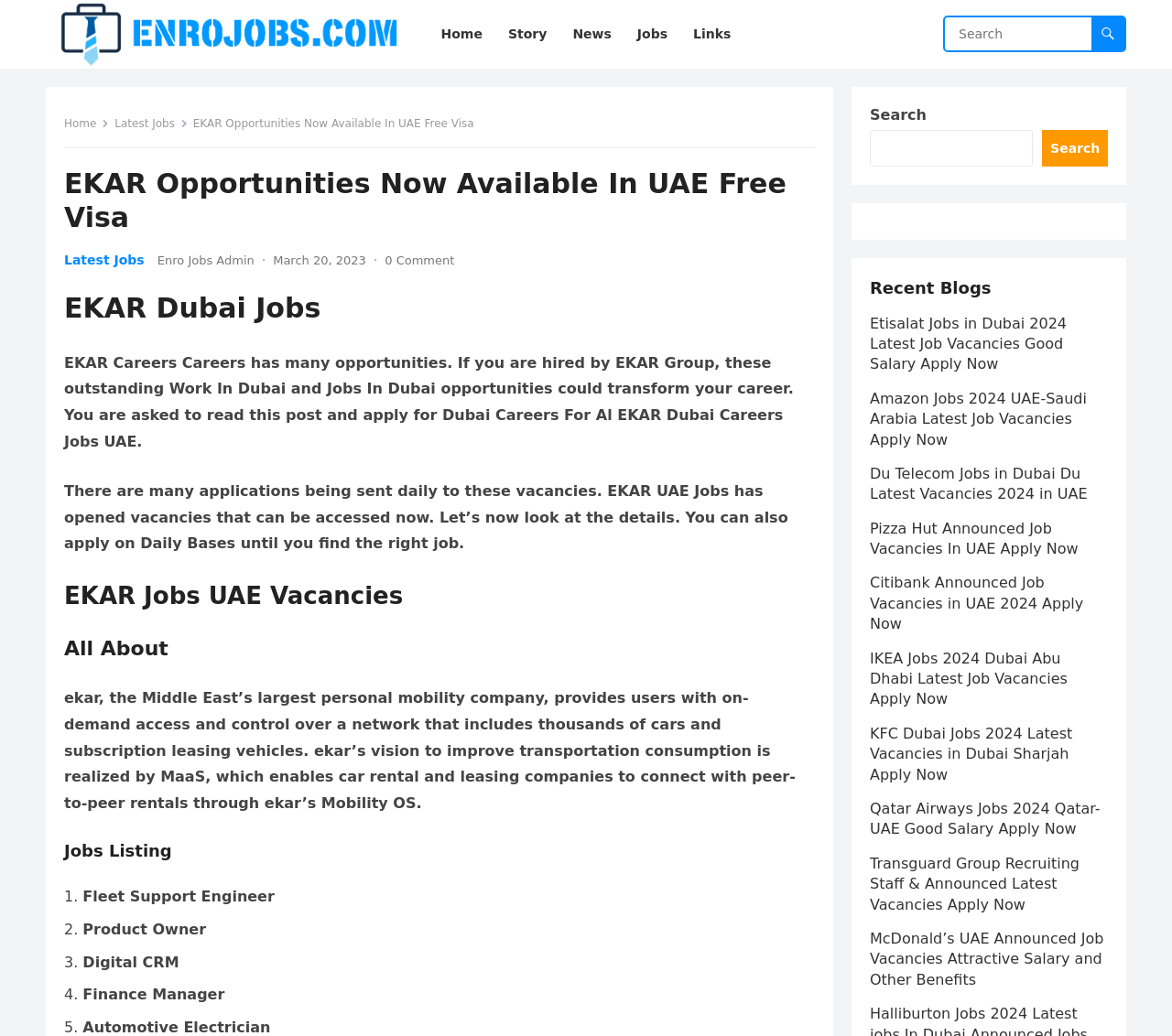What is the name of the section that lists recent blog posts?
Look at the image and construct a detailed response to the question.

The webpage has a section with the heading 'Recent Blogs' that lists several blog post links, such as 'Etisalat Jobs in Dubai 2024 Latest Job Vacancies Good Salary Apply Now' and 'Amazon Jobs 2024 UAE-Saudi Arabia Latest Job Vacancies Apply Now'.